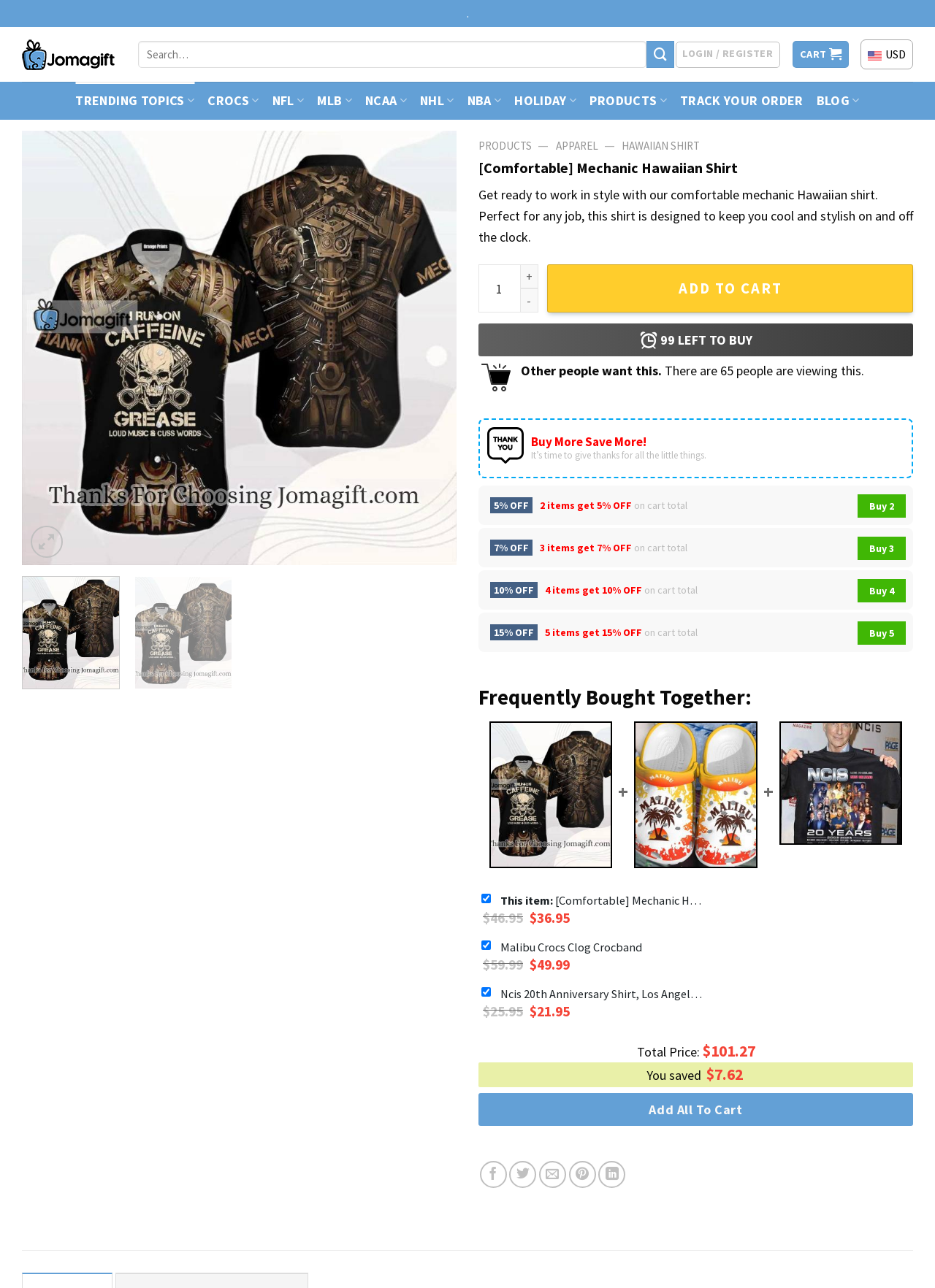Please study the image and answer the question comprehensively:
What is the brand of the shirt?

I found the brand of the shirt by looking at the top left corner of the webpage, where I saw a link with the text 'Jomagift' and an image with the same name. This suggests that Jomagift is the brand of the shirt.